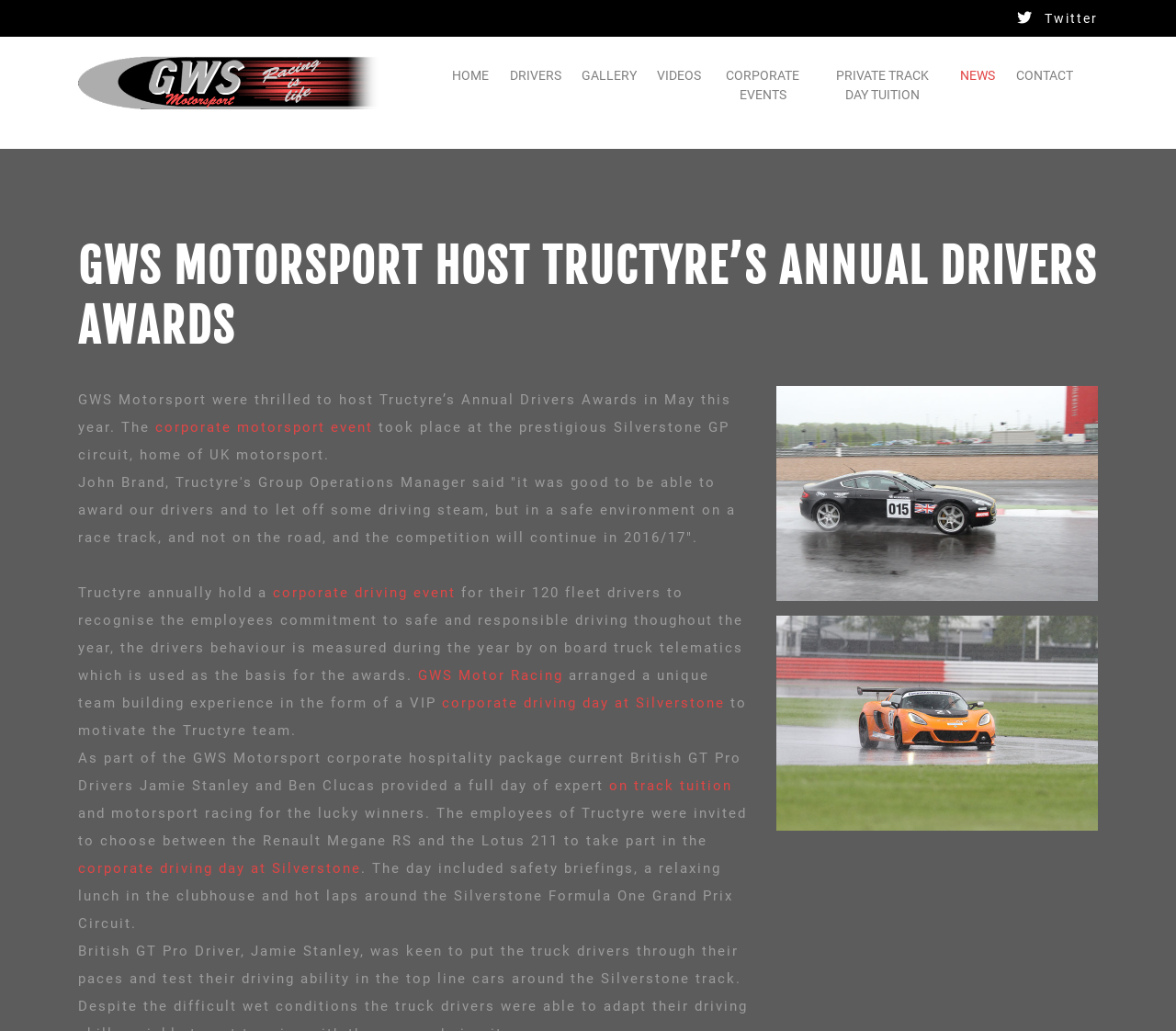Please provide a brief answer to the question using only one word or phrase: 
What type of vehicles were used in the corporate driving day?

Renault Megane RS and Lotus 211